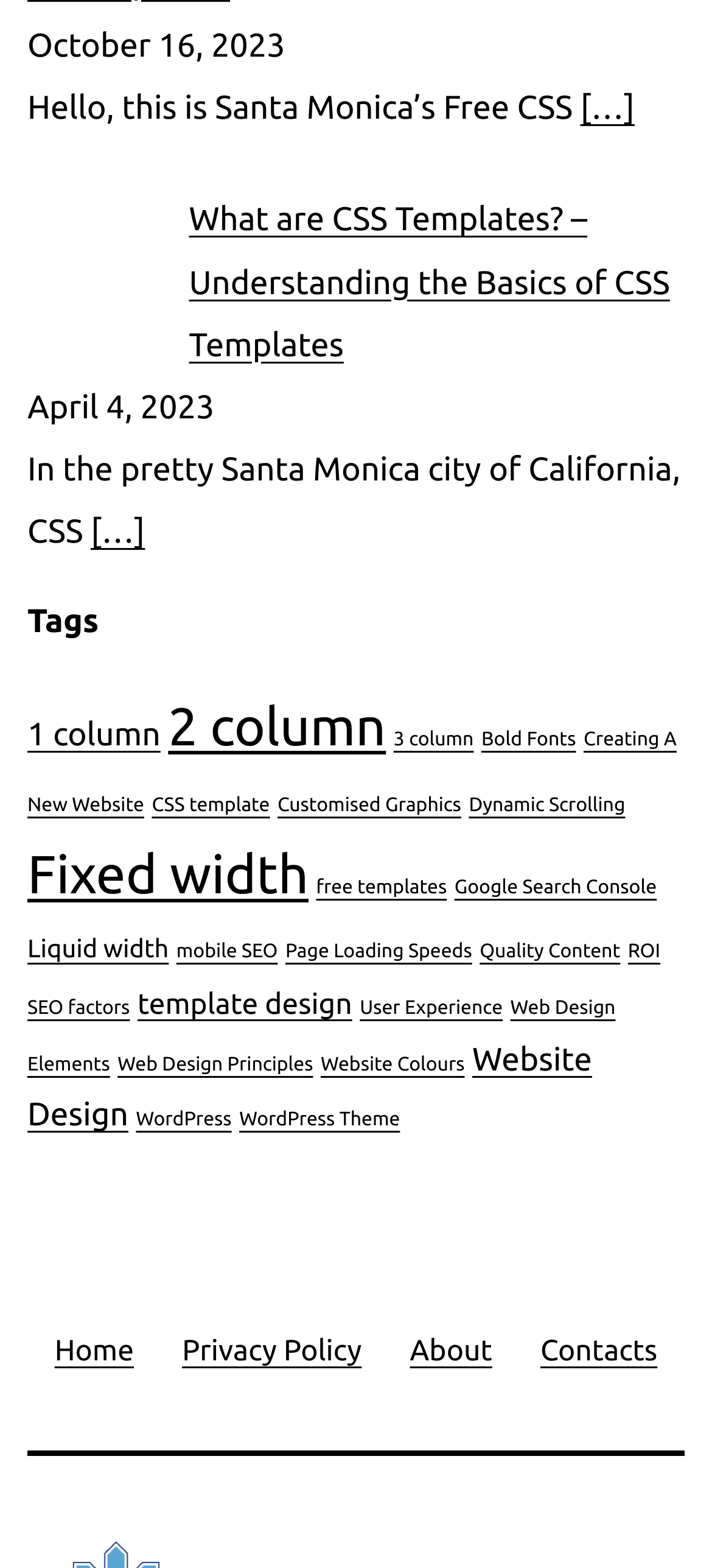Locate the bounding box coordinates of the segment that needs to be clicked to meet this instruction: "Click on the 'Creating A New Website' link".

[0.038, 0.464, 0.95, 0.521]